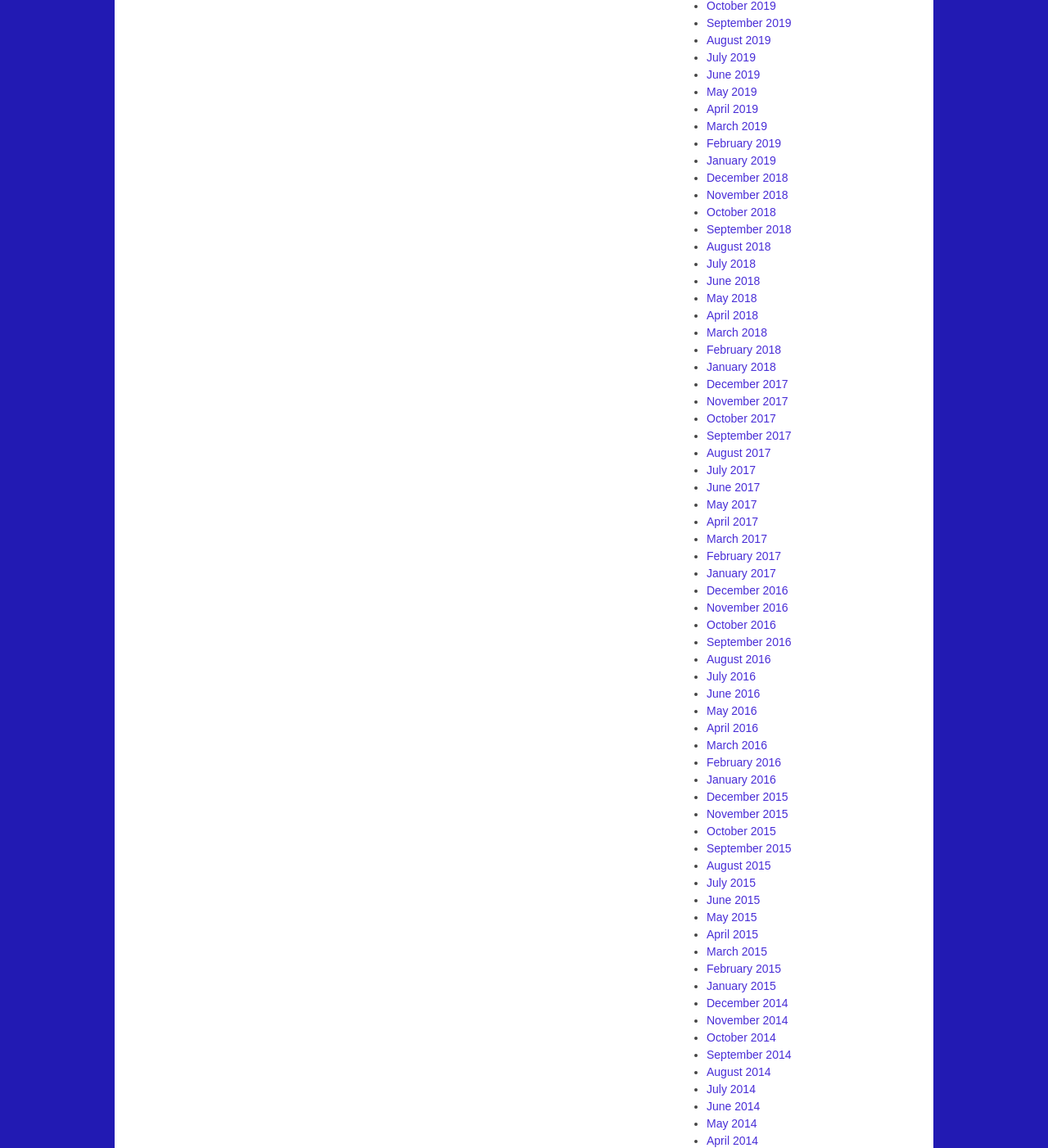How many months are listed in total?
Relying on the image, give a concise answer in one word or a brief phrase.

36